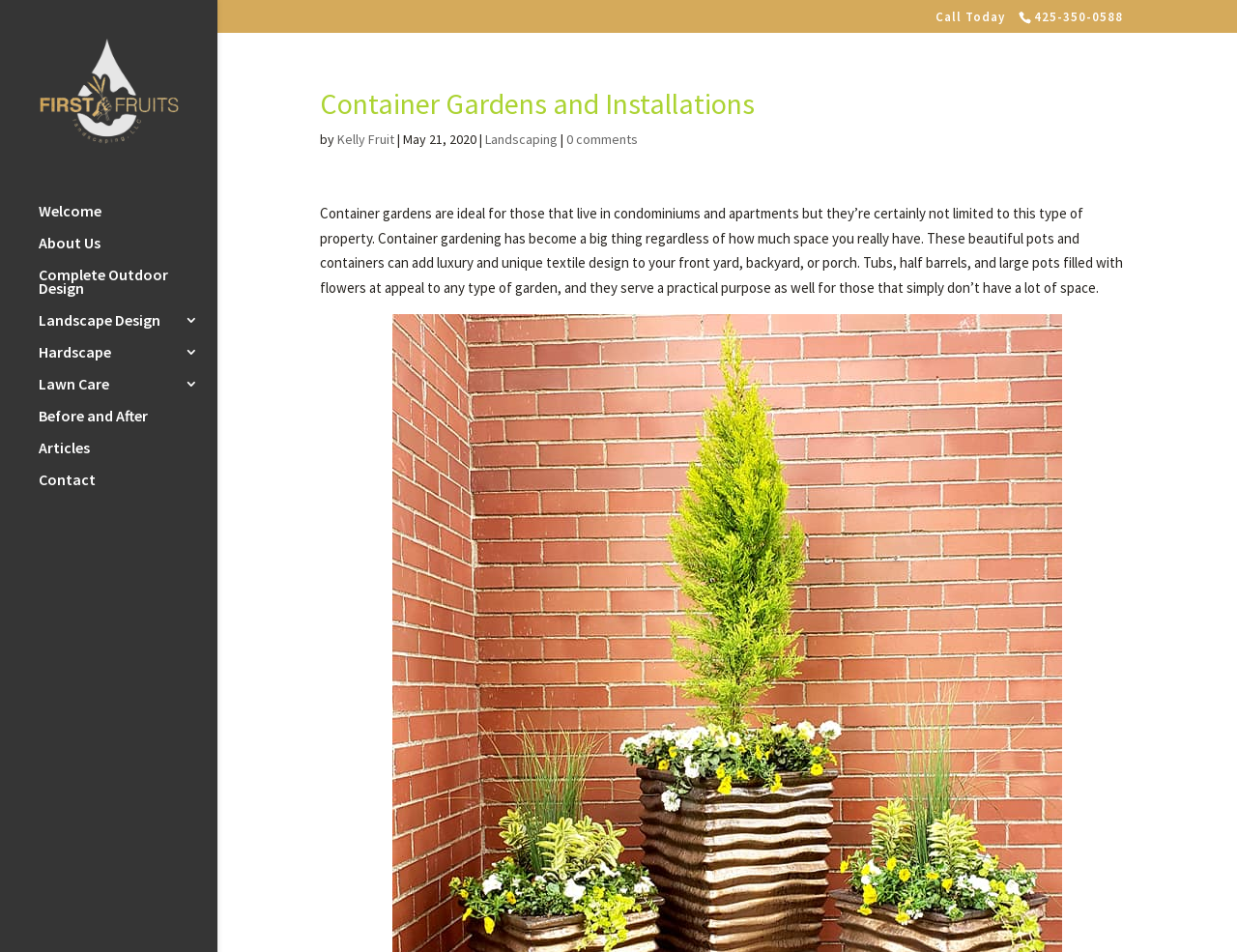Identify the bounding box coordinates for the element that needs to be clicked to fulfill this instruction: "Visit FirstFruits Landscaping website". Provide the coordinates in the format of four float numbers between 0 and 1: [left, top, right, bottom].

[0.031, 0.099, 0.145, 0.118]